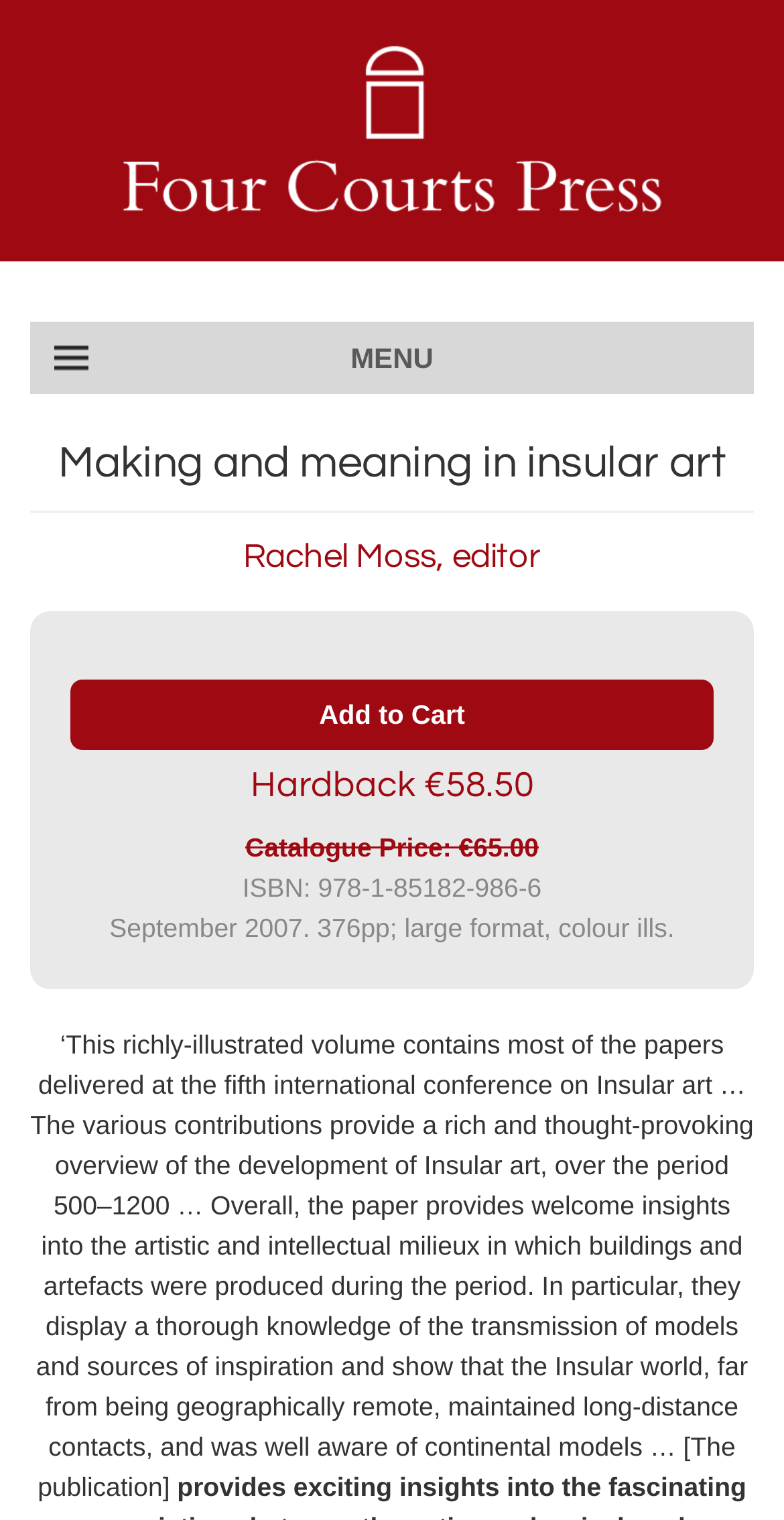What is the price of the hardback book?
Refer to the image and offer an in-depth and detailed answer to the question.

I found the answer by looking at the StaticText element with the text 'Hardback €58.50' which is located at [0.319, 0.504, 0.681, 0.529]. This element is likely to be a price label, and the price is €58.50.